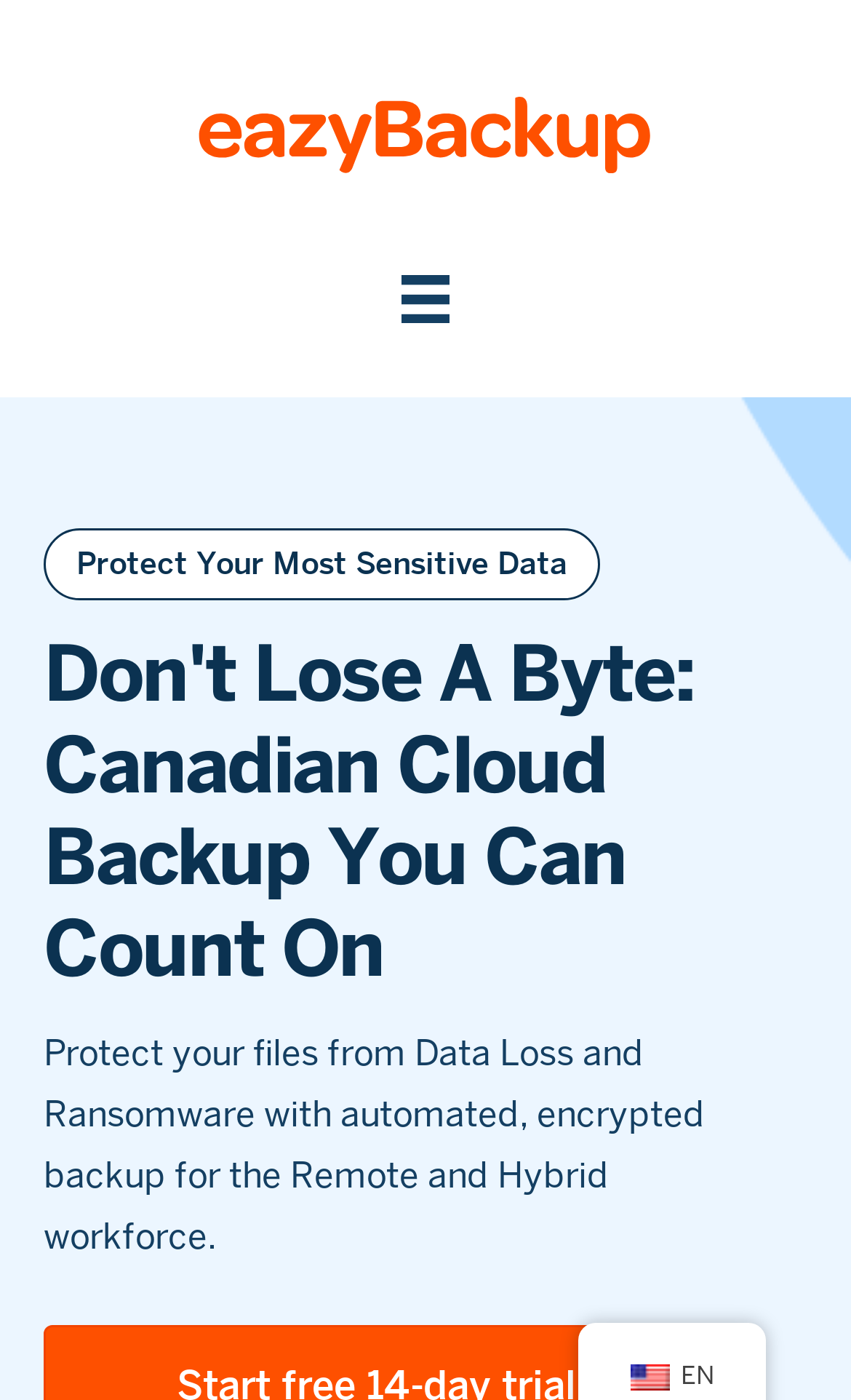Identify the bounding box for the given UI element using the description provided. Coordinates should be in the format (top-left x, top-left y, bottom-right x, bottom-right y) and must be between 0 and 1. Here is the description: alt="eazybackup-logo" title="eazybackup-logo"

[0.231, 0.08, 0.769, 0.106]